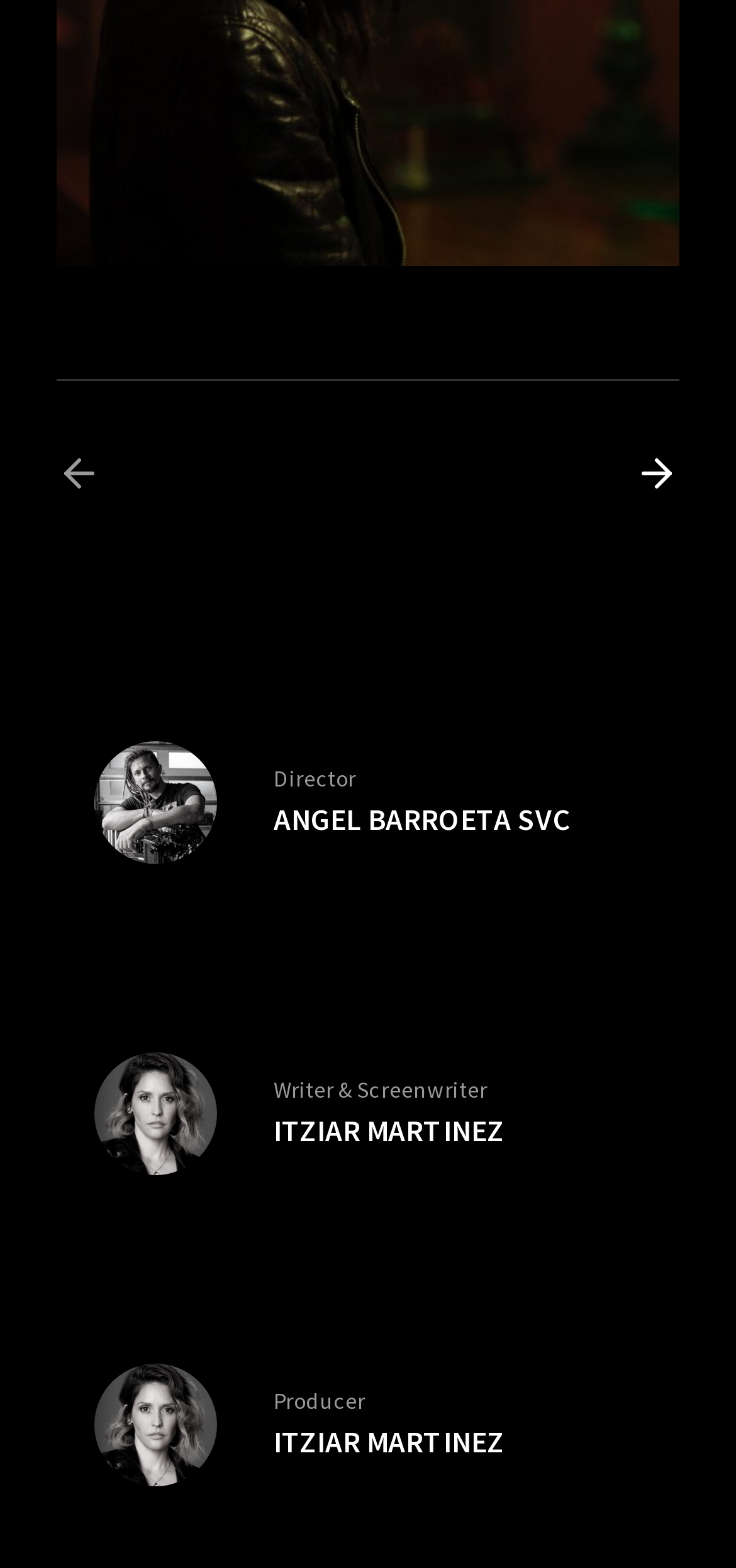Identify the bounding box coordinates of the specific part of the webpage to click to complete this instruction: "go to previous slide".

[0.077, 0.287, 0.138, 0.316]